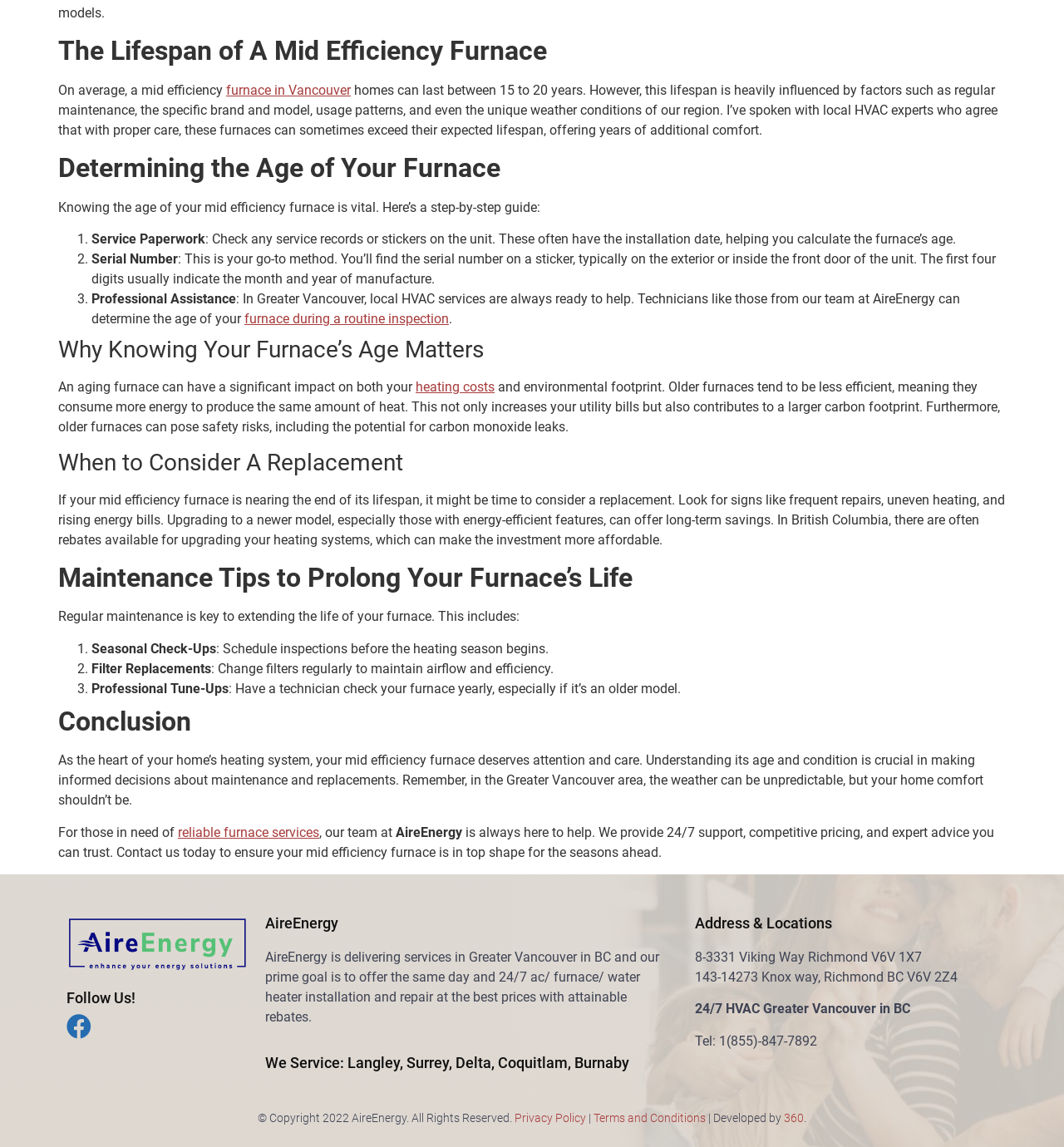Why is it important to know your furnace's age?
Please use the image to provide an in-depth answer to the question.

The webpage explains that an aging furnace can have a significant impact on both your heating costs and environmental footprint, and can also pose safety risks, including the potential for carbon monoxide leaks.